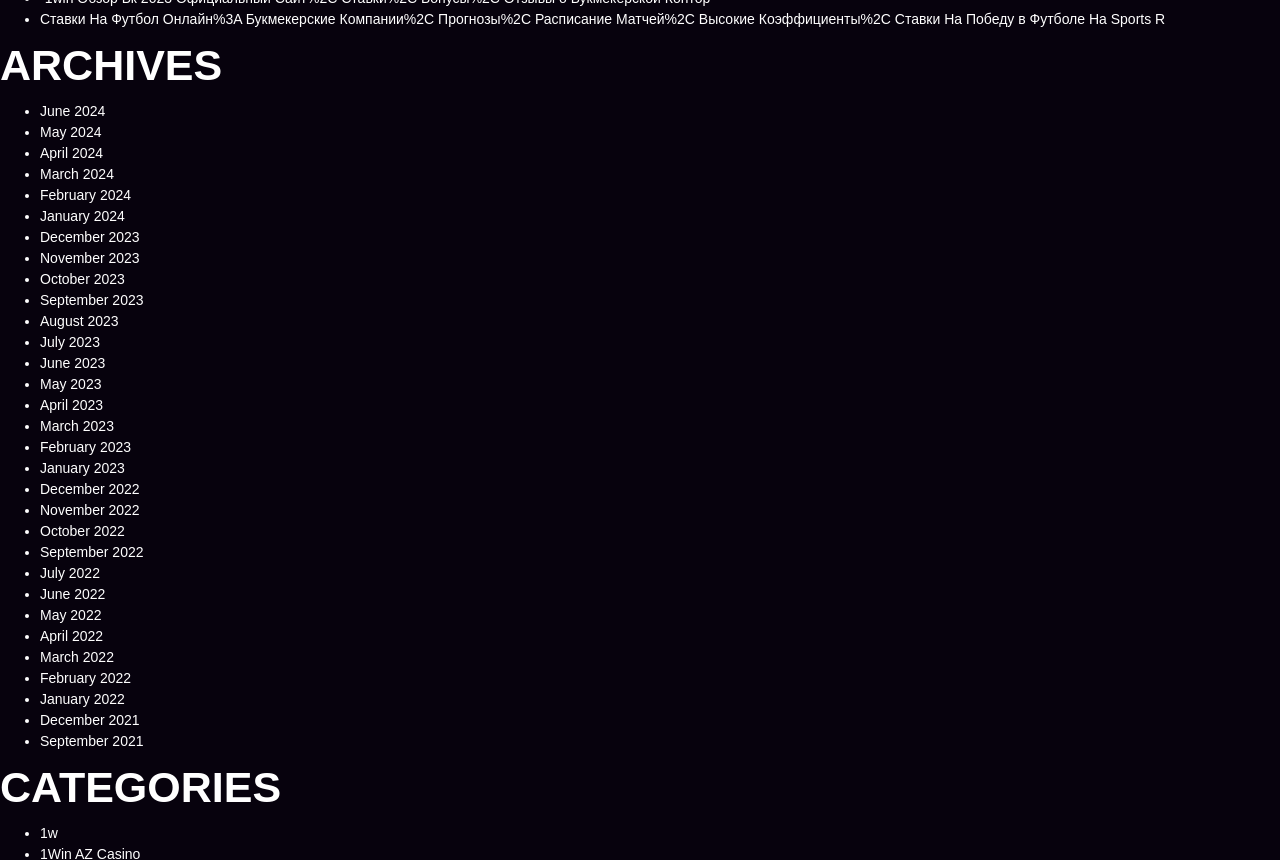Using the format (top-left x, top-left y, bottom-right x, bottom-right y), provide the bounding box coordinates for the described UI element. All values should be floating point numbers between 0 and 1: mostbet ozbekistonda

[0.031, 0.93, 0.138, 0.949]